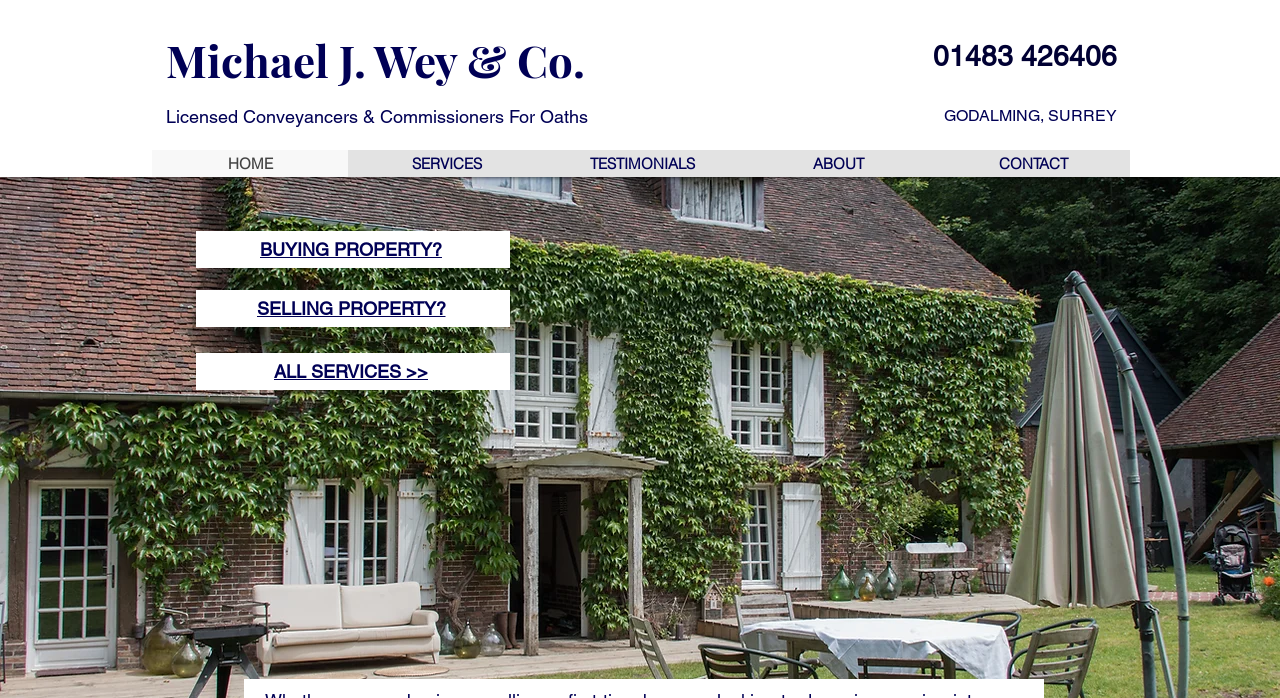Look at the image and write a detailed answer to the question: 
How many navigation links are there?

There are five navigation links on the webpage, which are 'HOME', 'SERVICES', 'TESTIMONIALS', 'ABOUT', and 'CONTACT'.